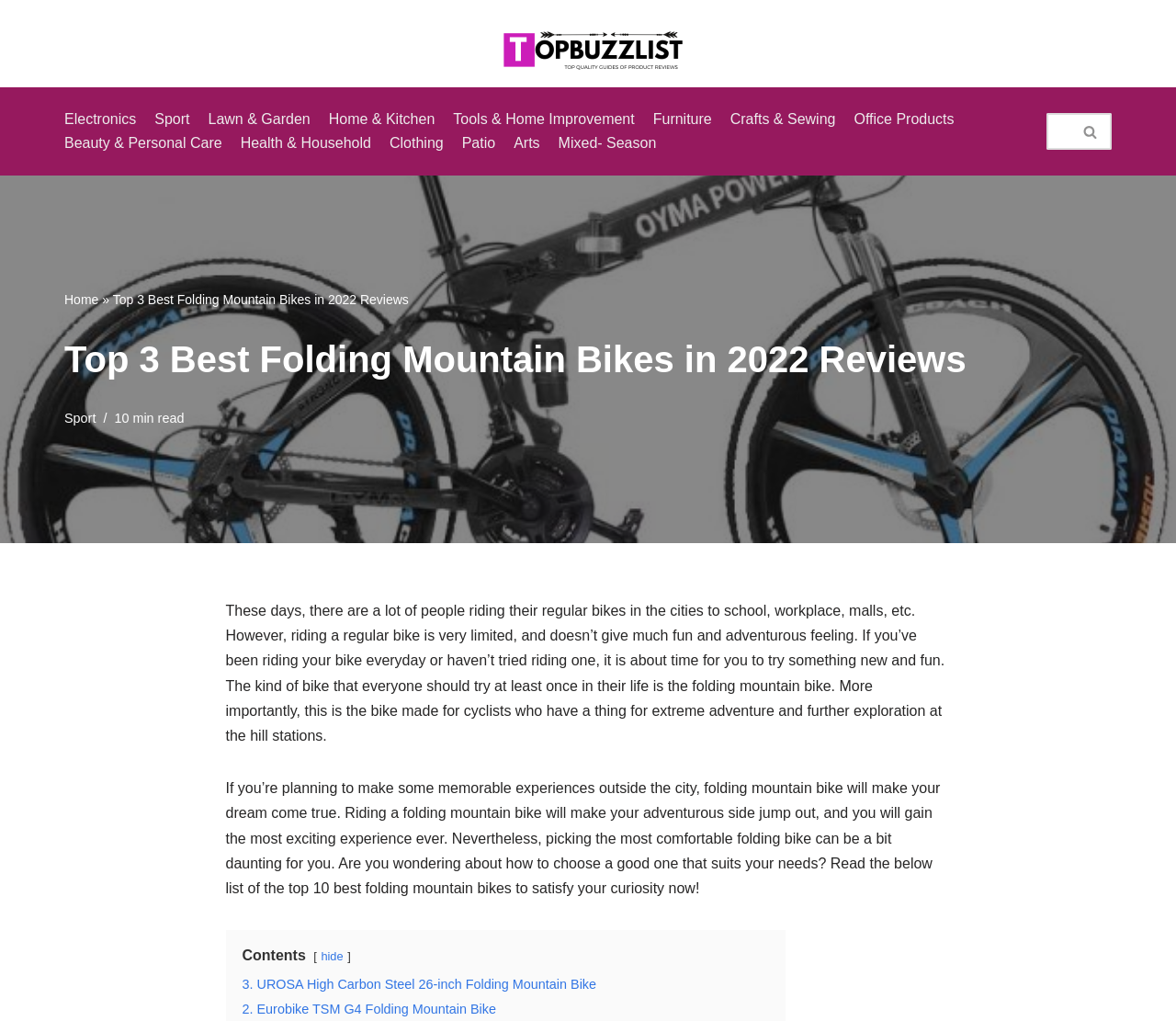What is the purpose of the folding mountain bike?
Based on the visual information, provide a detailed and comprehensive answer.

According to the webpage content, specifically the text 'The kind of bike that everyone should try at least once in their life is the folding mountain bike. More importantly, this is the bike made for cyclists who have a thing for extreme adventure and further exploration at the hill stations.', it is clear that the purpose of the folding mountain bike is for extreme adventure and exploration.